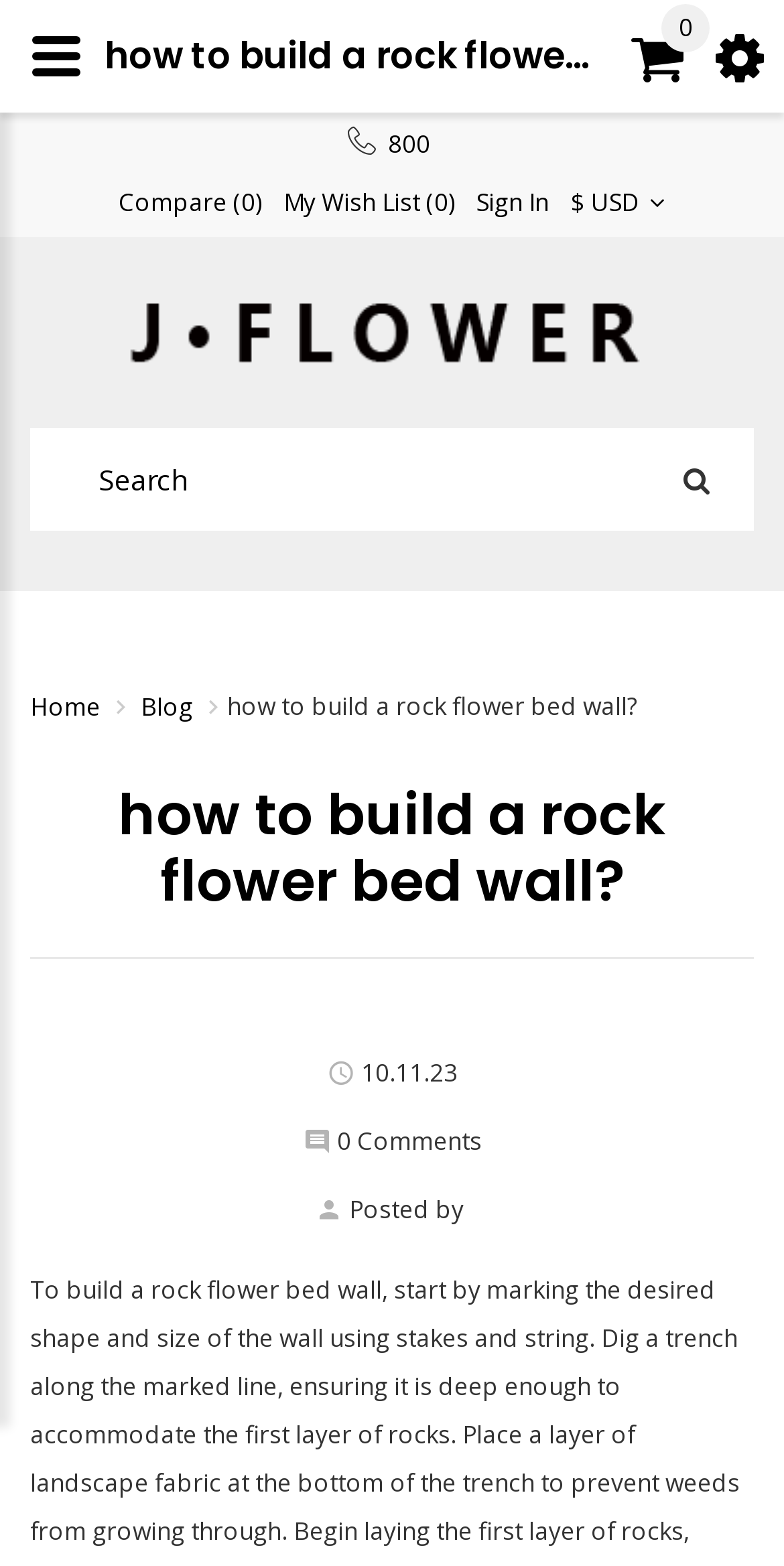Find the bounding box coordinates of the element I should click to carry out the following instruction: "compare".

[0.151, 0.121, 0.333, 0.139]